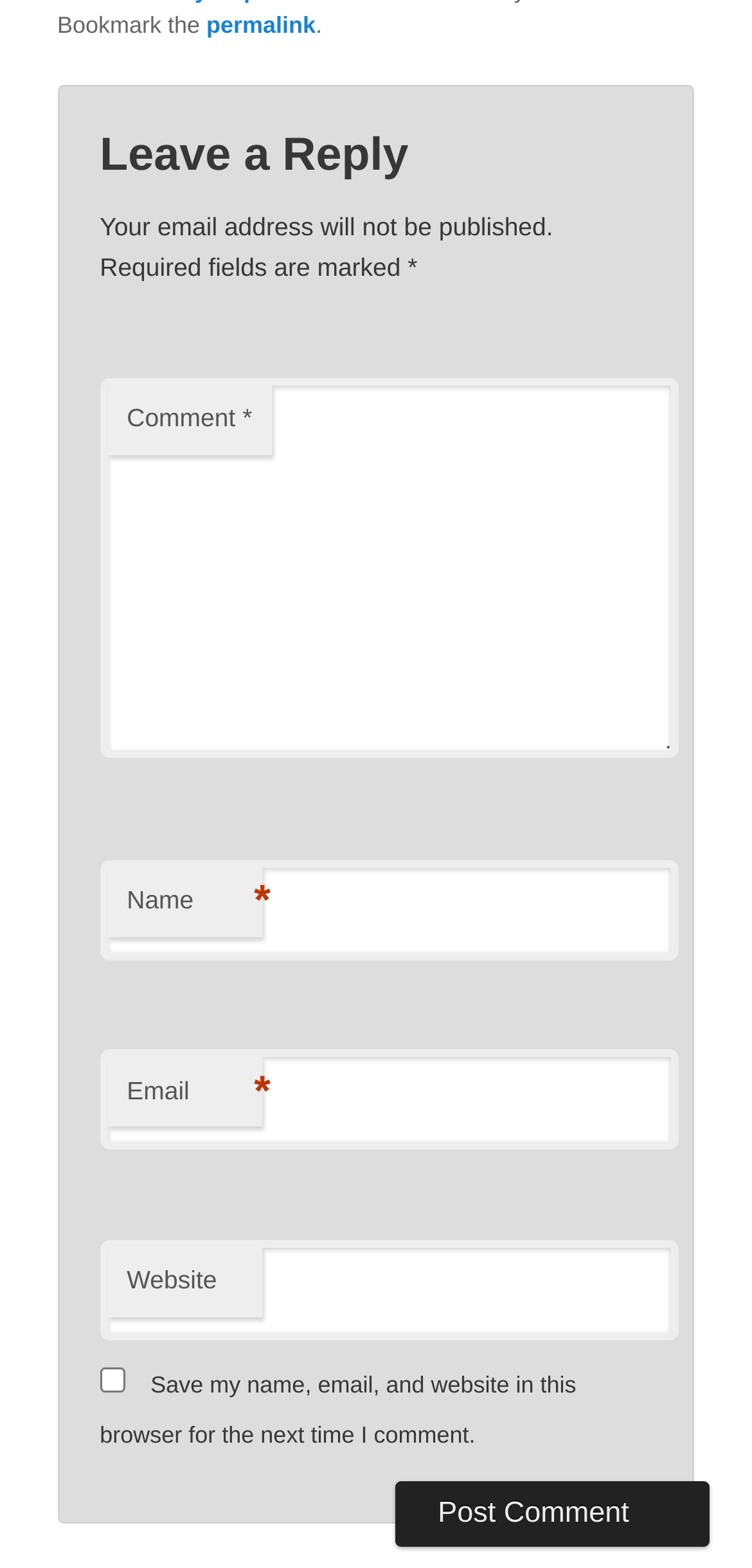Given the element description "parent_node: Website name="url"", identify the bounding box of the corresponding UI element.

[0.133, 0.791, 0.902, 0.855]